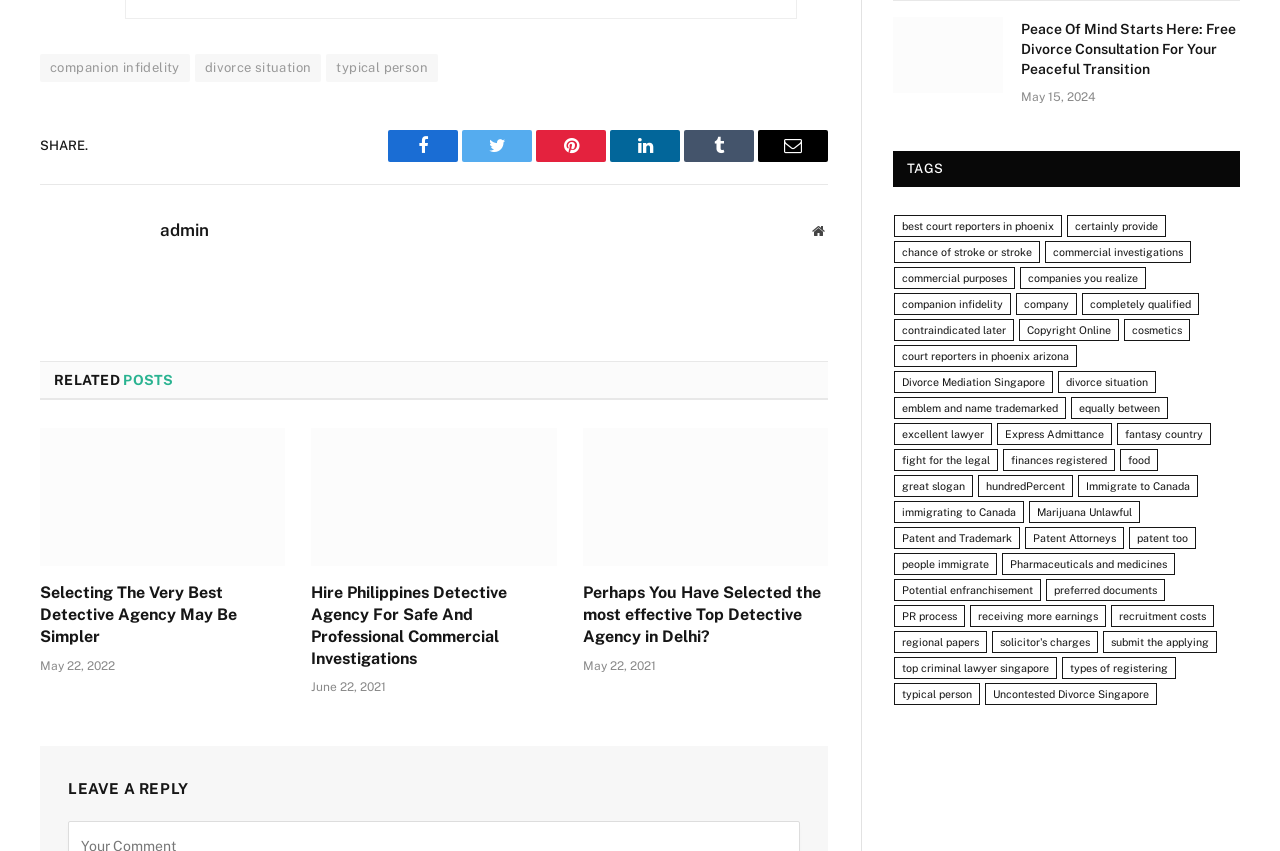Locate the bounding box coordinates for the element described below: "cosmetics". The coordinates must be four float values between 0 and 1, formatted as [left, top, right, bottom].

[0.878, 0.375, 0.93, 0.401]